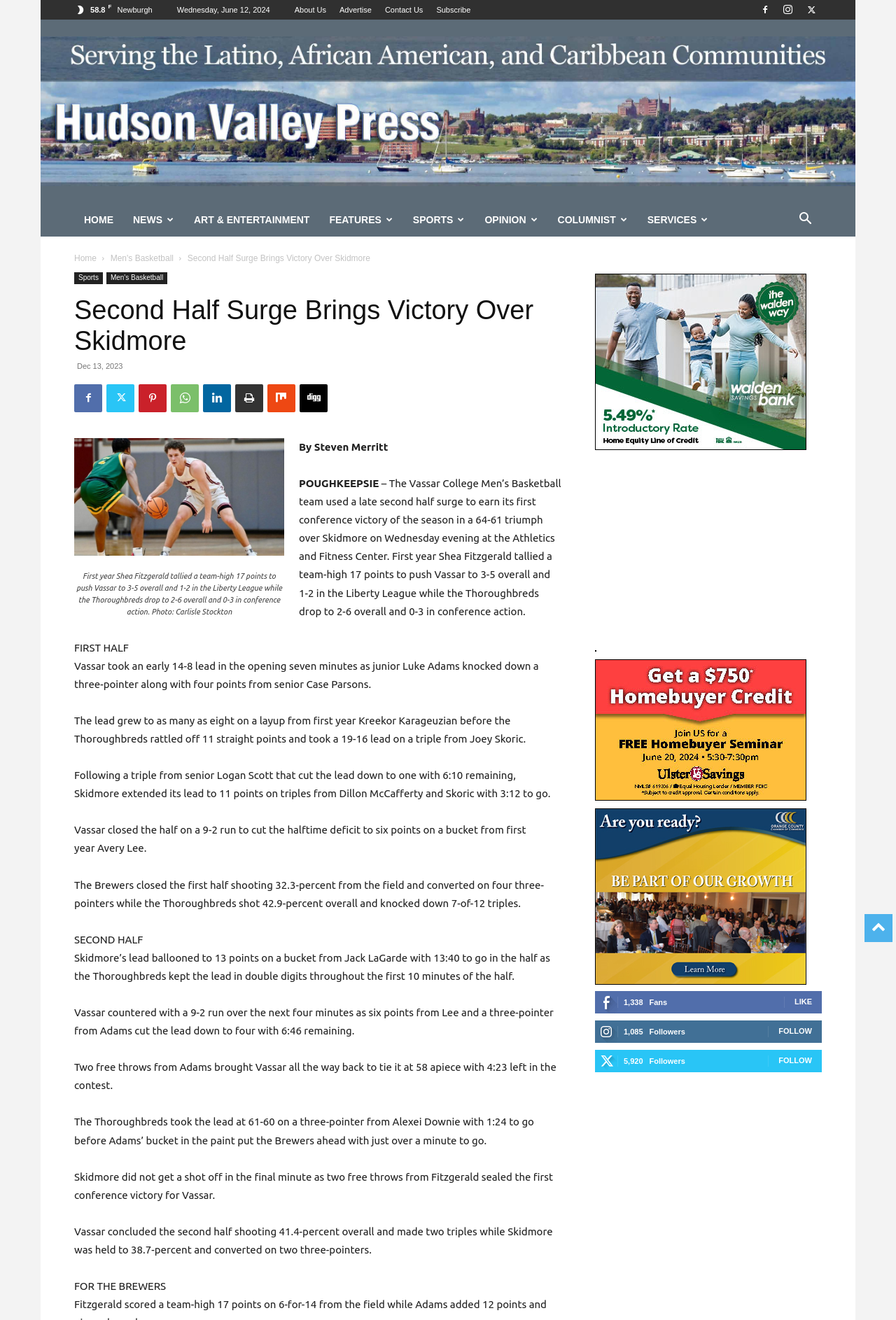Offer a detailed account of what is visible on the webpage.

This webpage is an article from the Hudson Valley Press, with a main header image at the top. Below the header image, there are several links to different sections of the website, including "HOME", "NEWS", "ART & ENTERTAINMENT", "SPORTS", "OPINION", "COLUMNIST", and "SERVICES". 

To the right of these links, there is a search button. Above the article, there are links to "Home" and "Men's Basketball", as well as a heading that reads "Second Half Surge Brings Victory Over Skidmore". 

The article itself is about a Vassar College Men's Basketball game, where they earned their first conference victory of the season. The article is written by Steven Merritt and includes a photo of Shea Fitzgerald, who scored a team-high 17 points. 

The article is divided into two sections: "FIRST HALF" and "SECOND HALF", detailing the game's progression. There are several paragraphs of text describing the game, including quotes and statistics. 

At the bottom of the page, there are social media links and a section with the number of fans and followers, as well as options to like and follow the Hudson Valley Press.